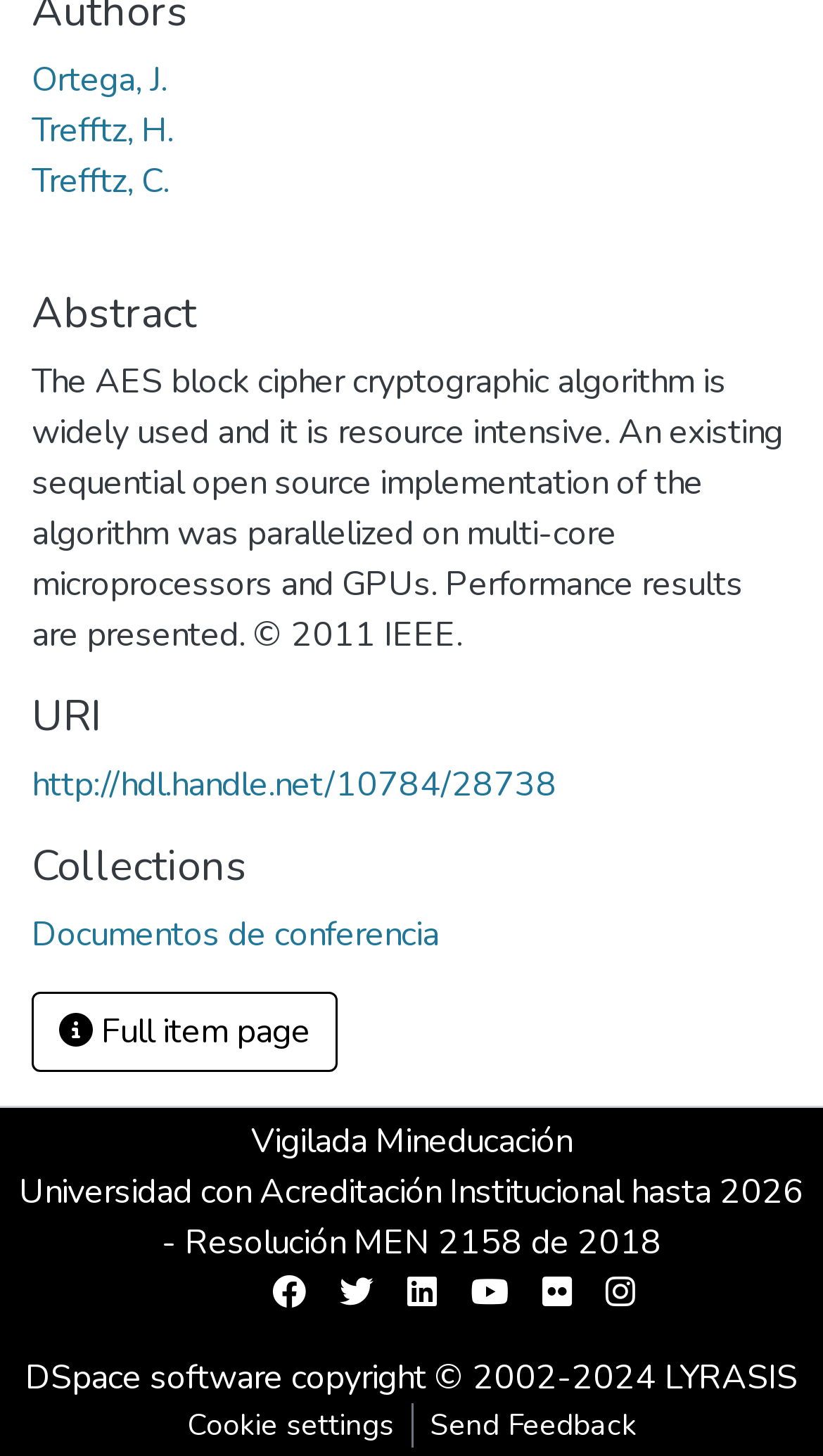Pinpoint the bounding box coordinates of the clickable element needed to complete the instruction: "View author Ortega, J.'s page". The coordinates should be provided as four float numbers between 0 and 1: [left, top, right, bottom].

[0.038, 0.039, 0.203, 0.071]